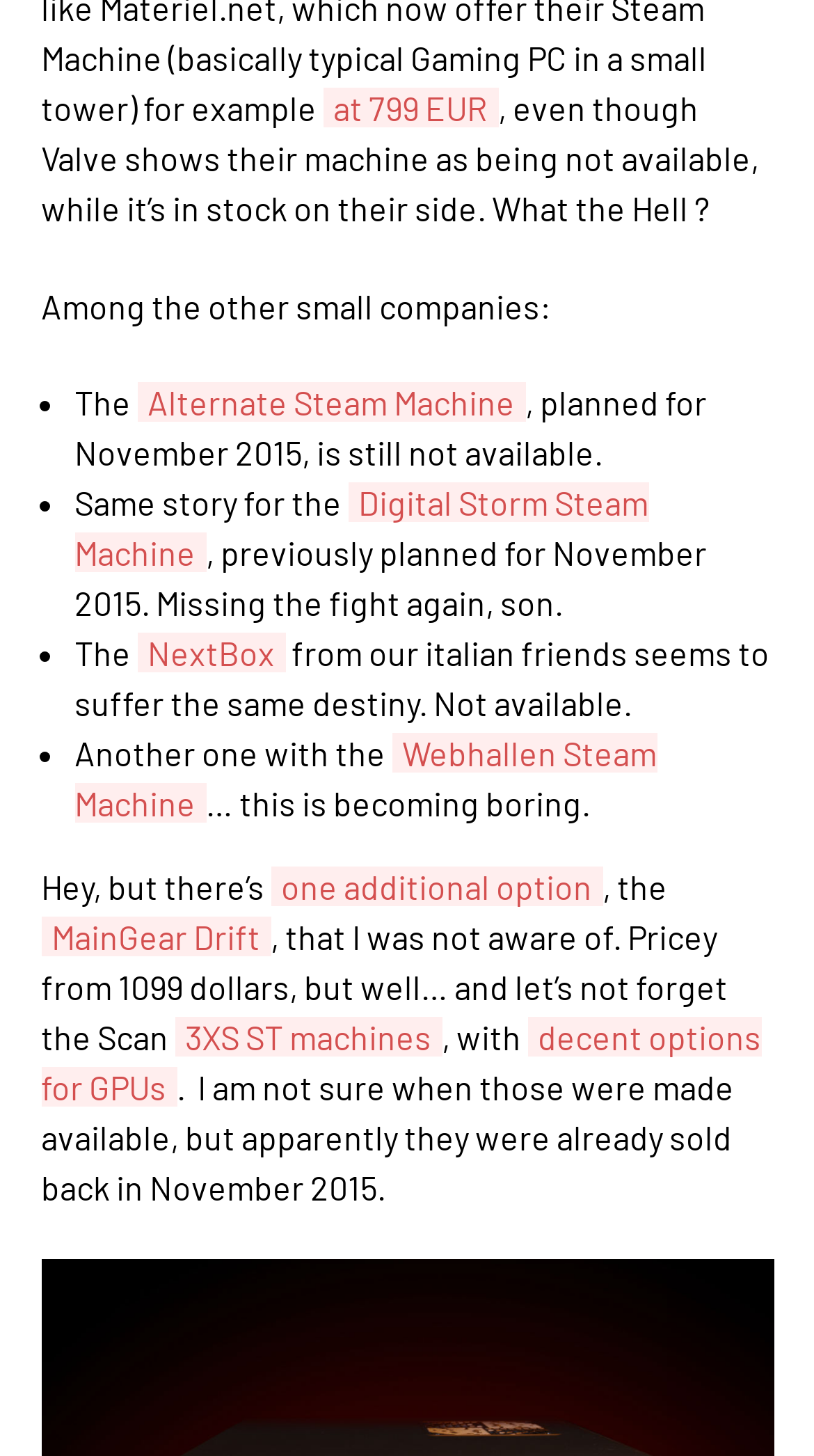When were the Scan 3XS ST machines made available?
Carefully analyze the image and provide a detailed answer to the question.

According to the webpage, the Scan 3XS ST machines were already sold back in November 2015, indicating that they were made available at that time.